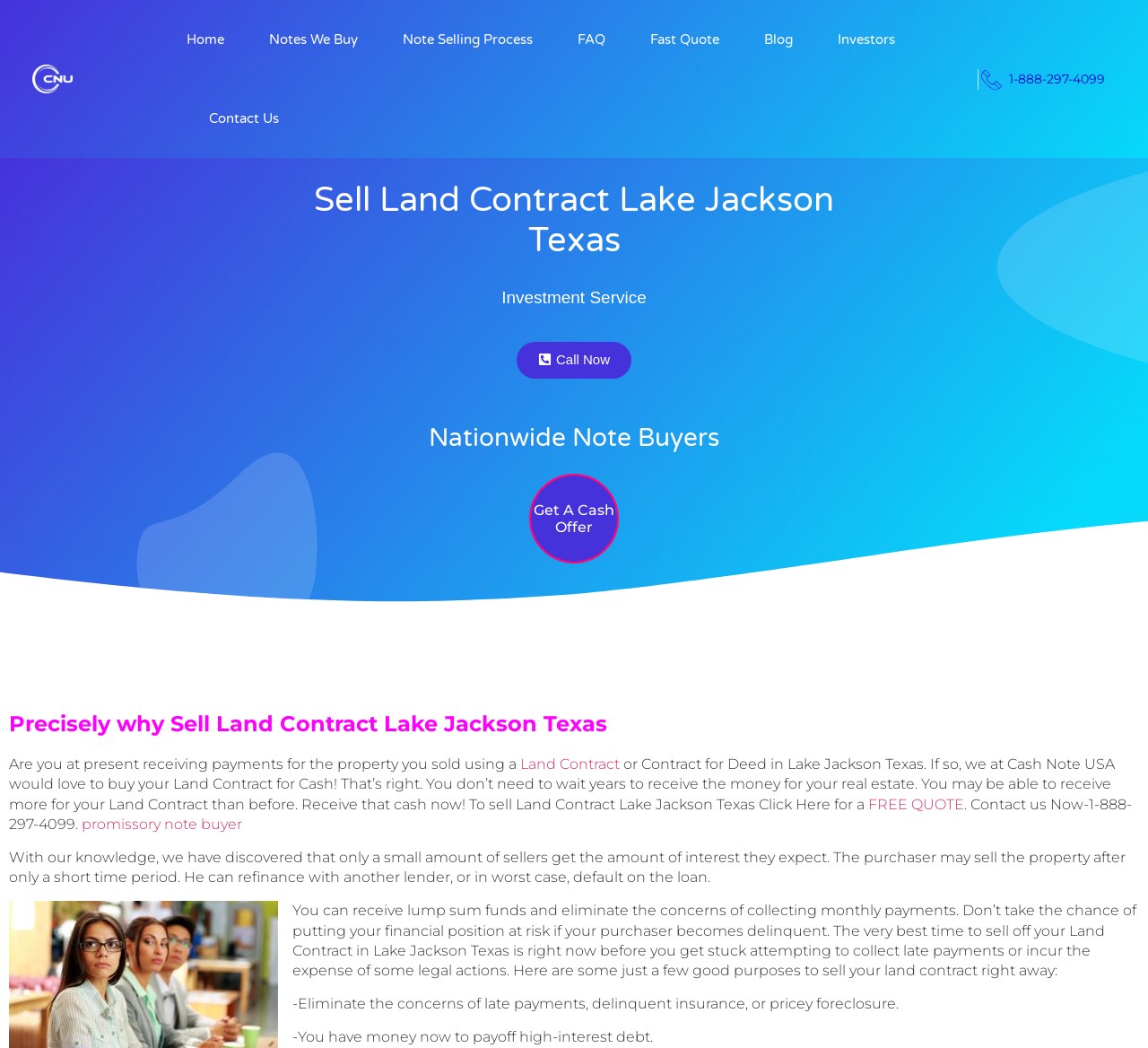Extract the bounding box coordinates for the HTML element that matches this description: "Notes We Buy". The coordinates should be four float numbers between 0 and 1, i.e., [left, top, right, bottom].

[0.234, 0.0, 0.311, 0.075]